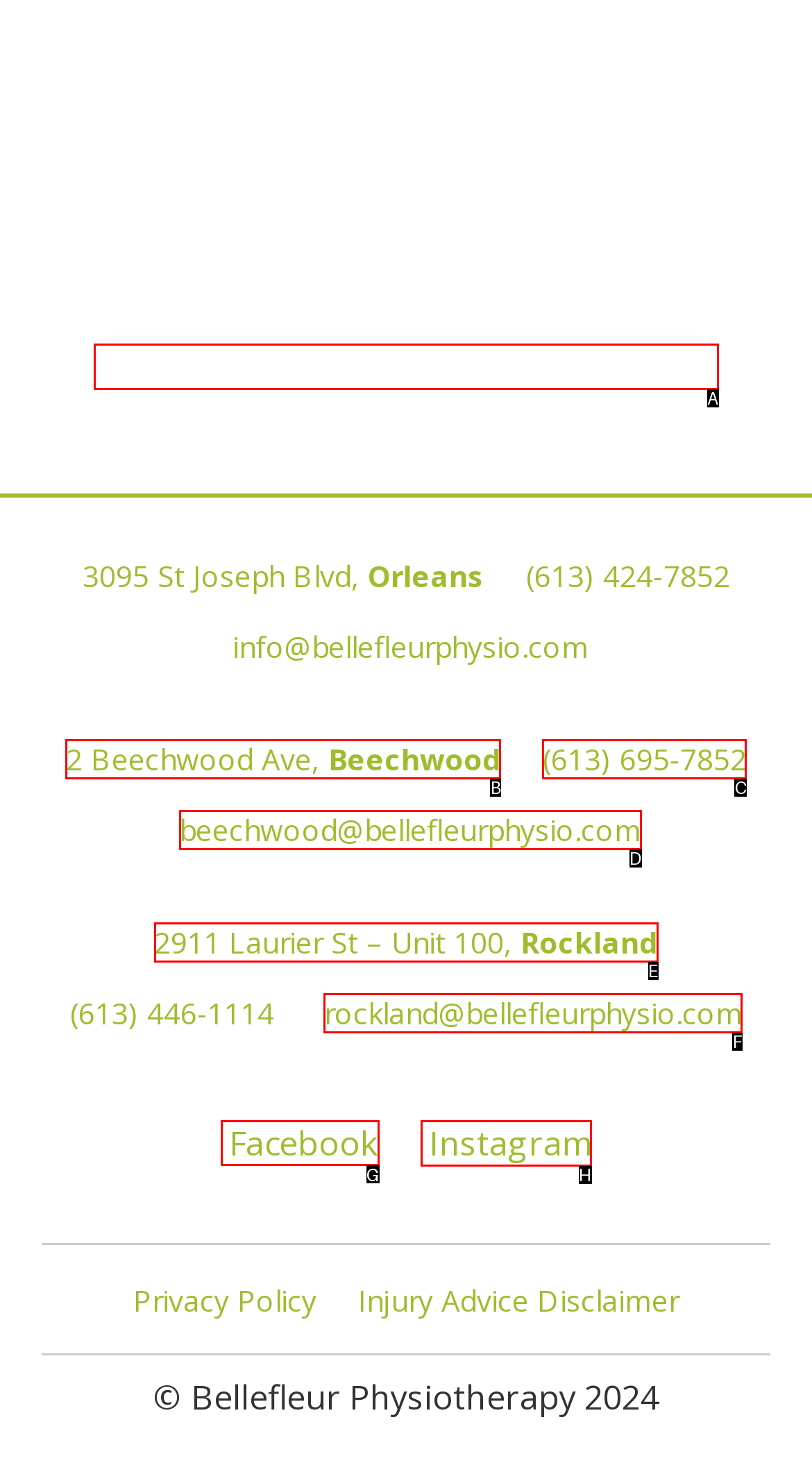Identify the correct choice to execute this task: View terms of service
Respond with the letter corresponding to the right option from the available choices.

None